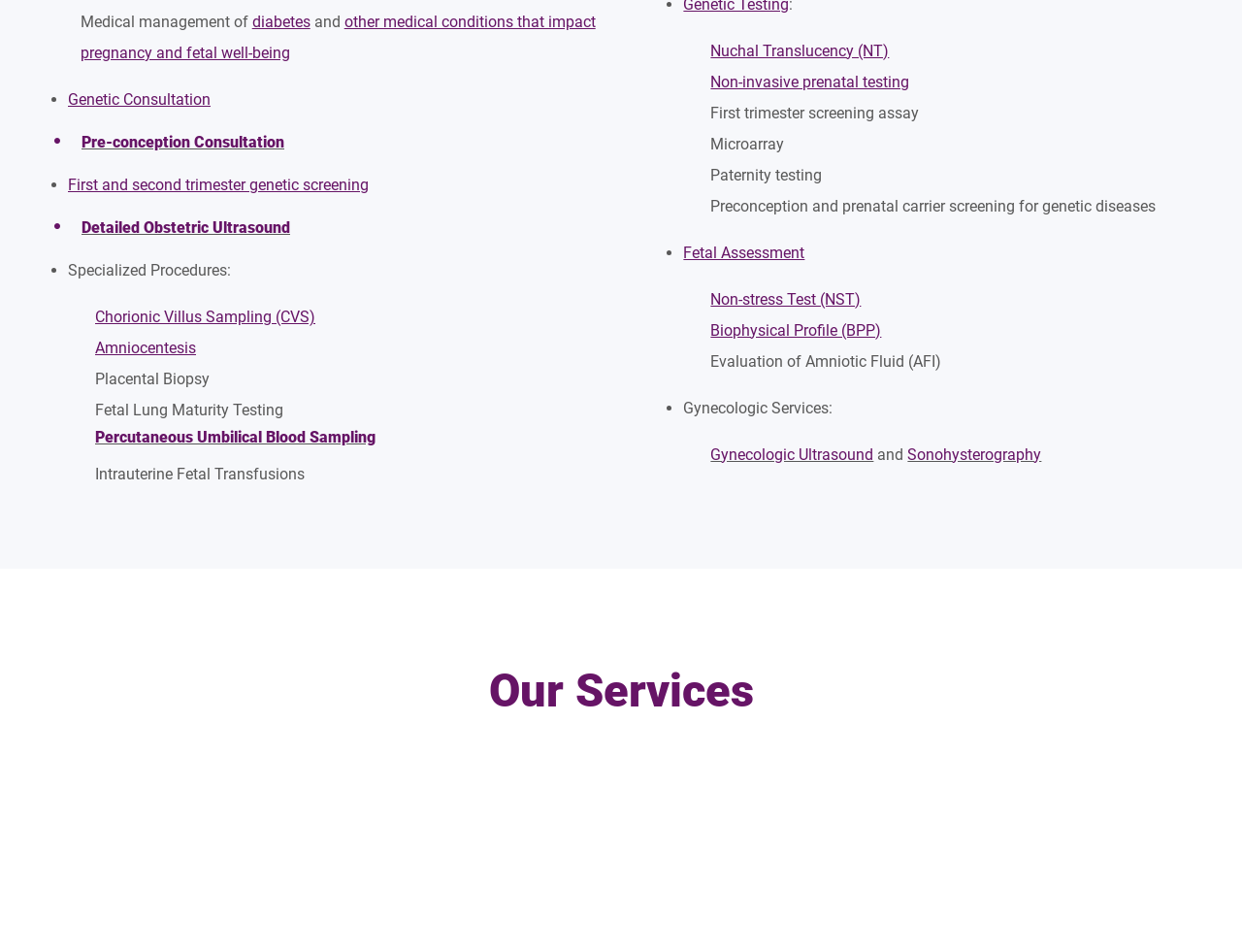What is the main topic of this webpage?
Answer with a single word or phrase, using the screenshot for reference.

Prenatal care